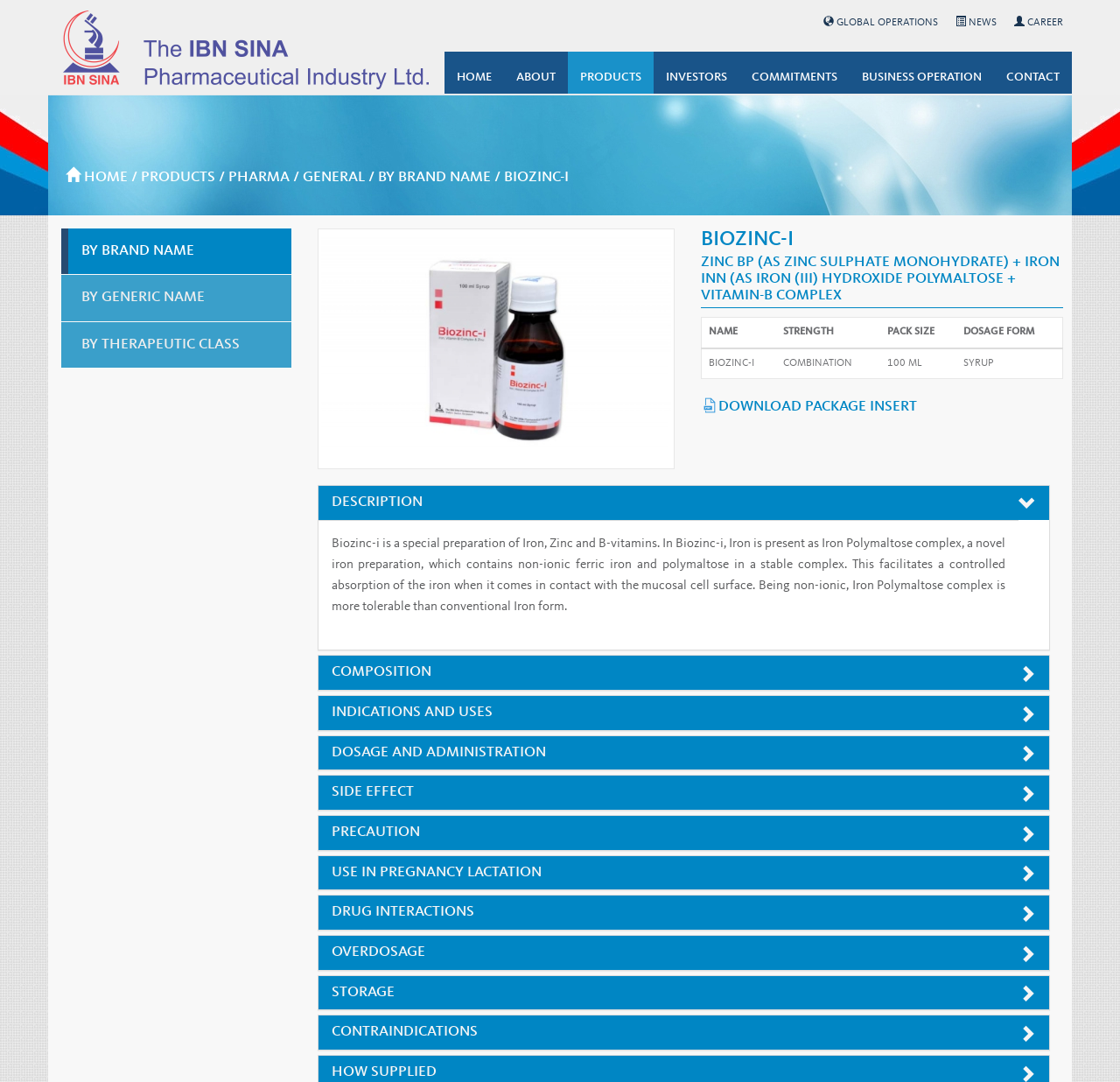Please identify the bounding box coordinates of the region to click in order to complete the task: "Learn about the company's GLOBAL OPERATIONS". The coordinates must be four float numbers between 0 and 1, specified as [left, top, right, bottom].

[0.727, 0.008, 0.845, 0.032]